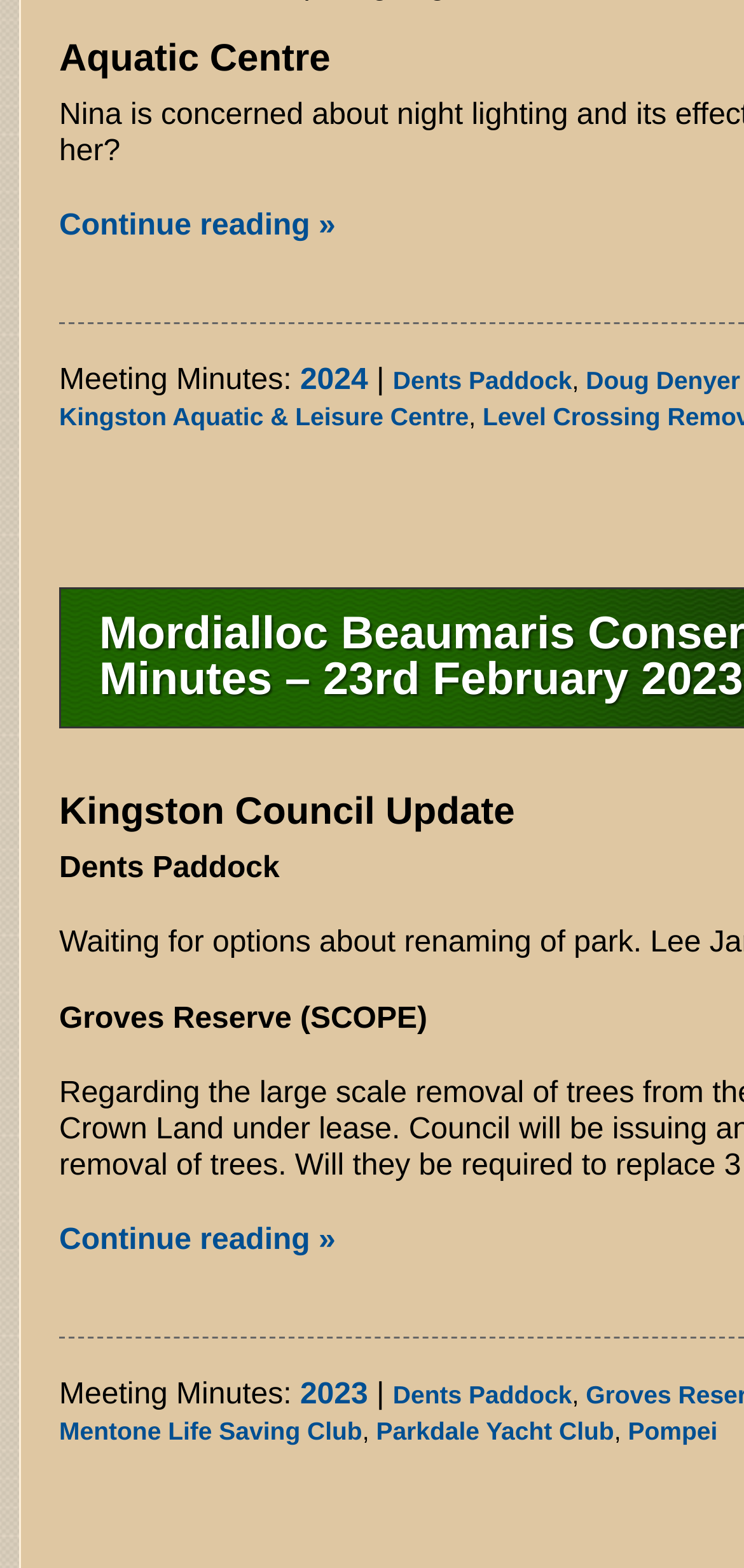How many links are there in the first section?
Please provide a comprehensive answer to the question based on the webpage screenshot.

I counted the links in the first section and found 4 links: 'Continue reading »', '2024', 'Dents Paddock', and 'Kingston Aquatic & Leisure Centre'.